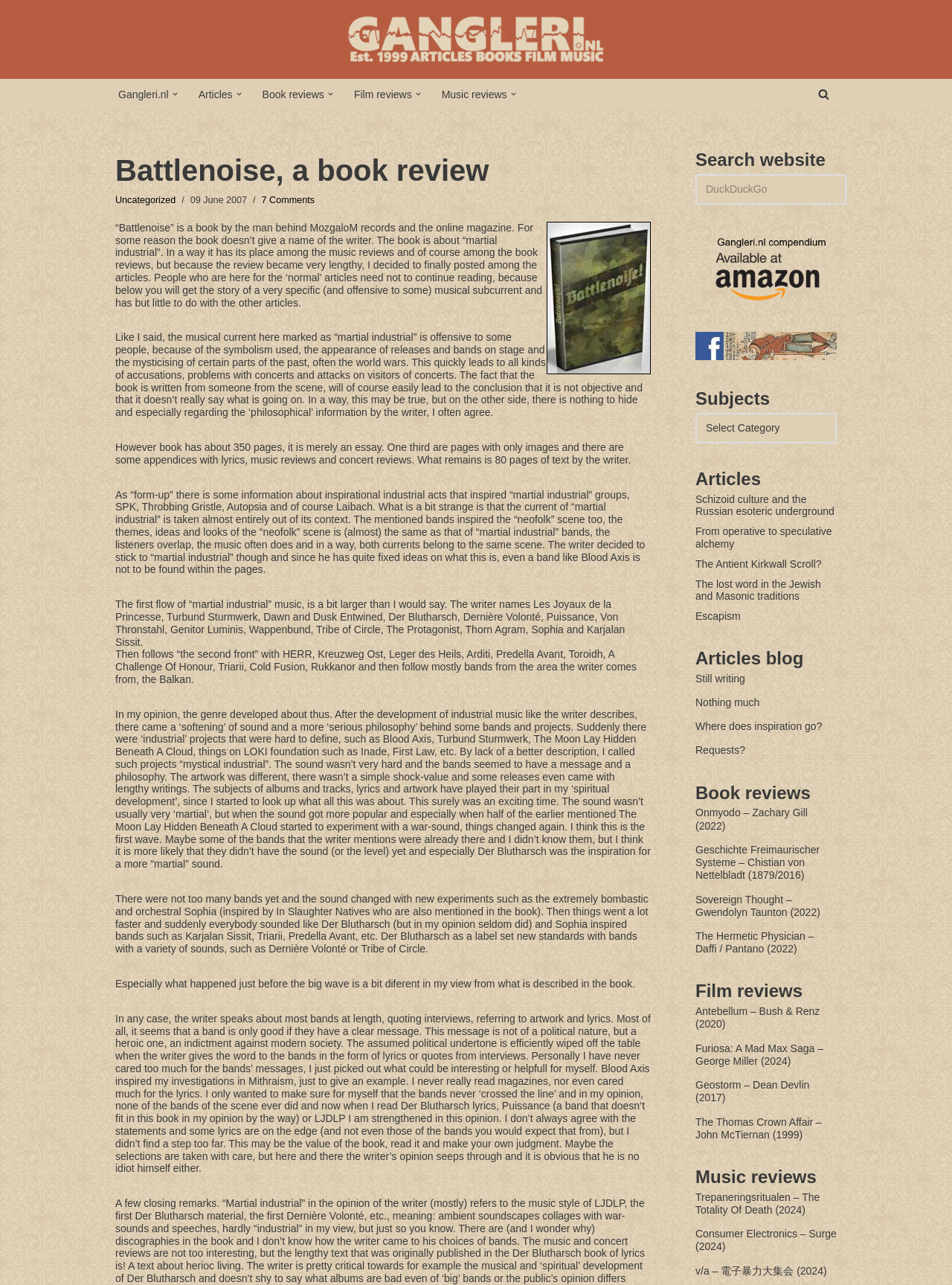Can you pinpoint the bounding box coordinates for the clickable element required for this instruction: "Click the link to read The Flash Season 2 Episode 12 recap"? The coordinates should be four float numbers between 0 and 1, i.e., [left, top, right, bottom].

None